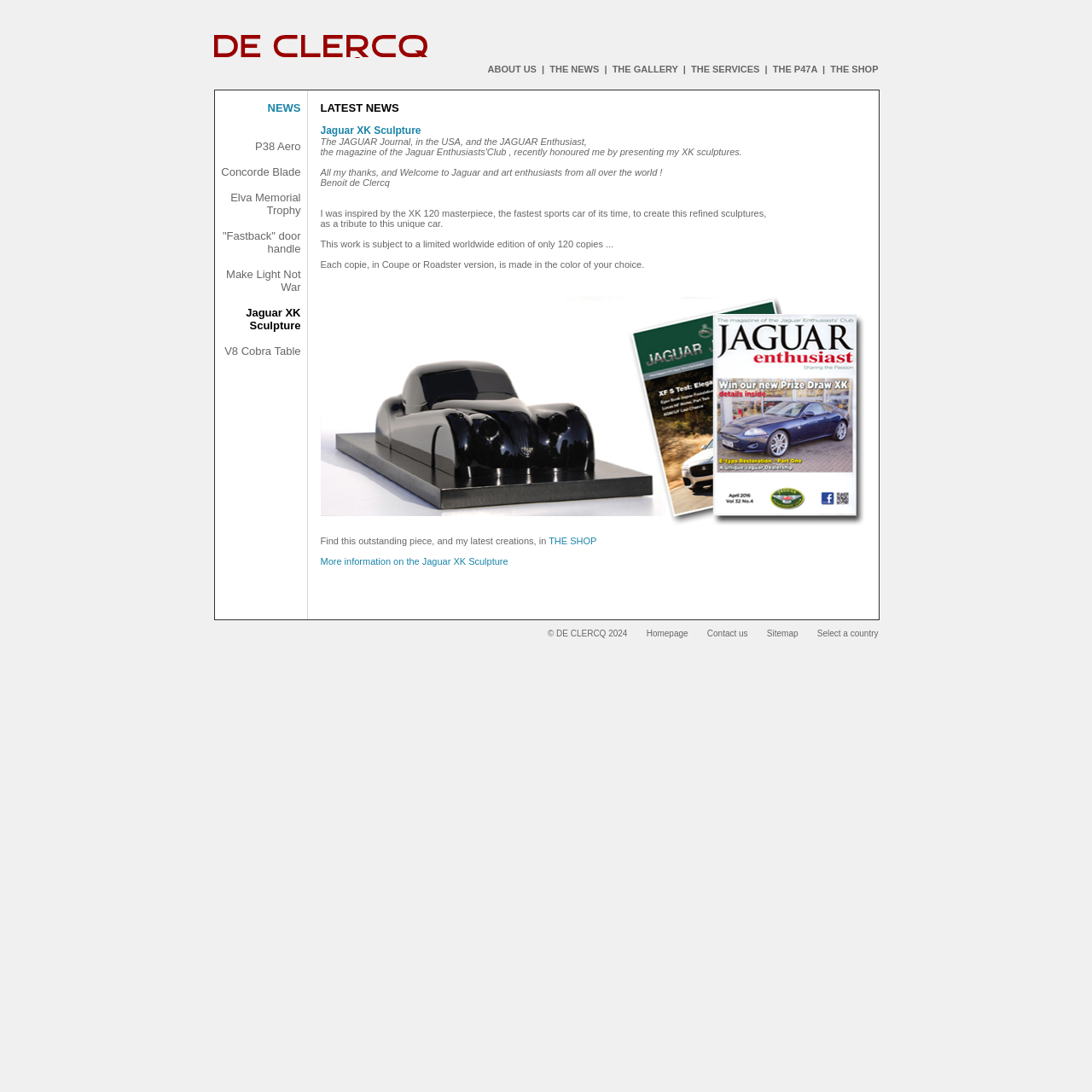Could you find the bounding box coordinates of the clickable area to complete this instruction: "Select a country"?

[0.748, 0.576, 0.804, 0.584]